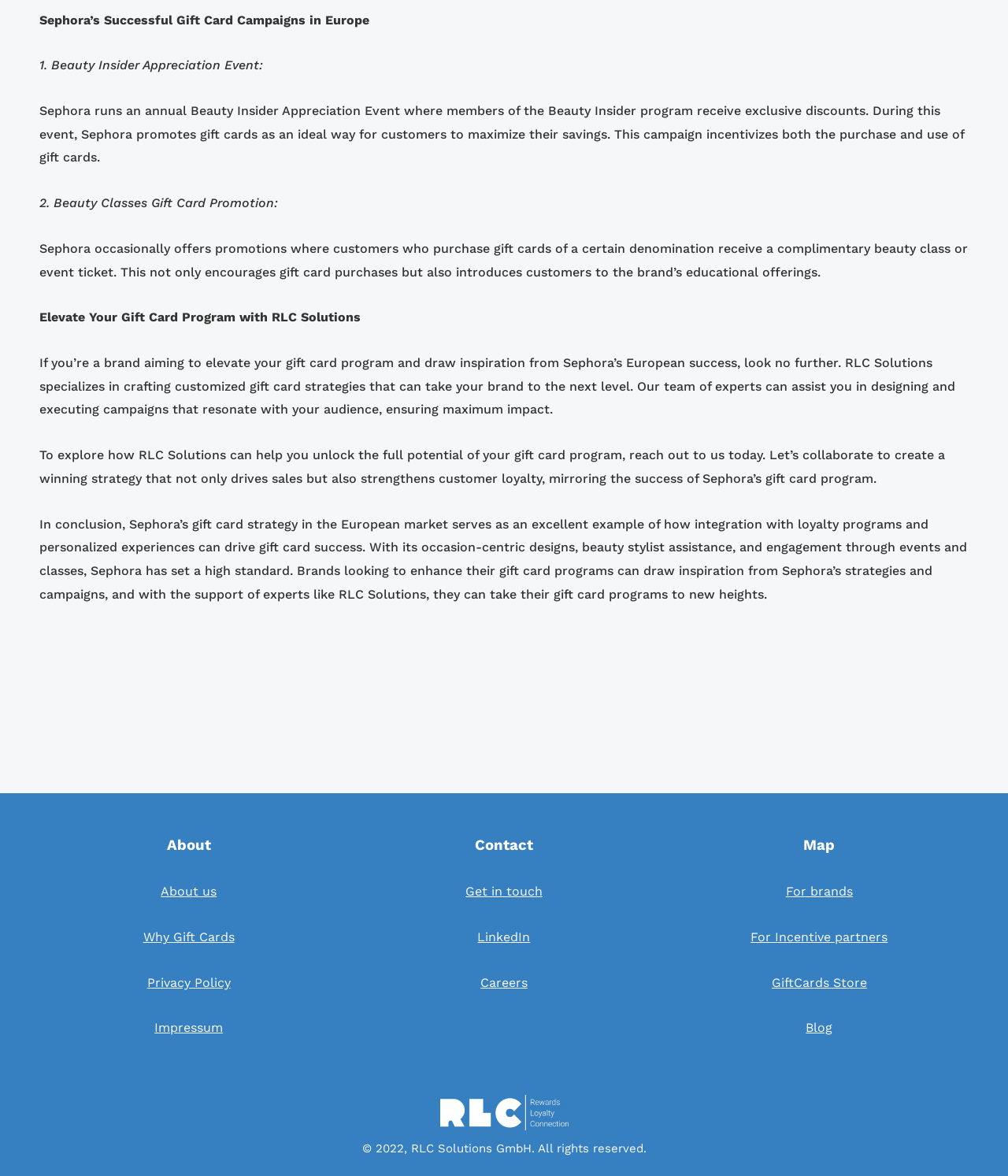Locate the bounding box coordinates of the area you need to click to fulfill this instruction: 'View the 'Blog''. The coordinates must be in the form of four float numbers ranging from 0 to 1: [left, top, right, bottom].

[0.799, 0.868, 0.826, 0.88]